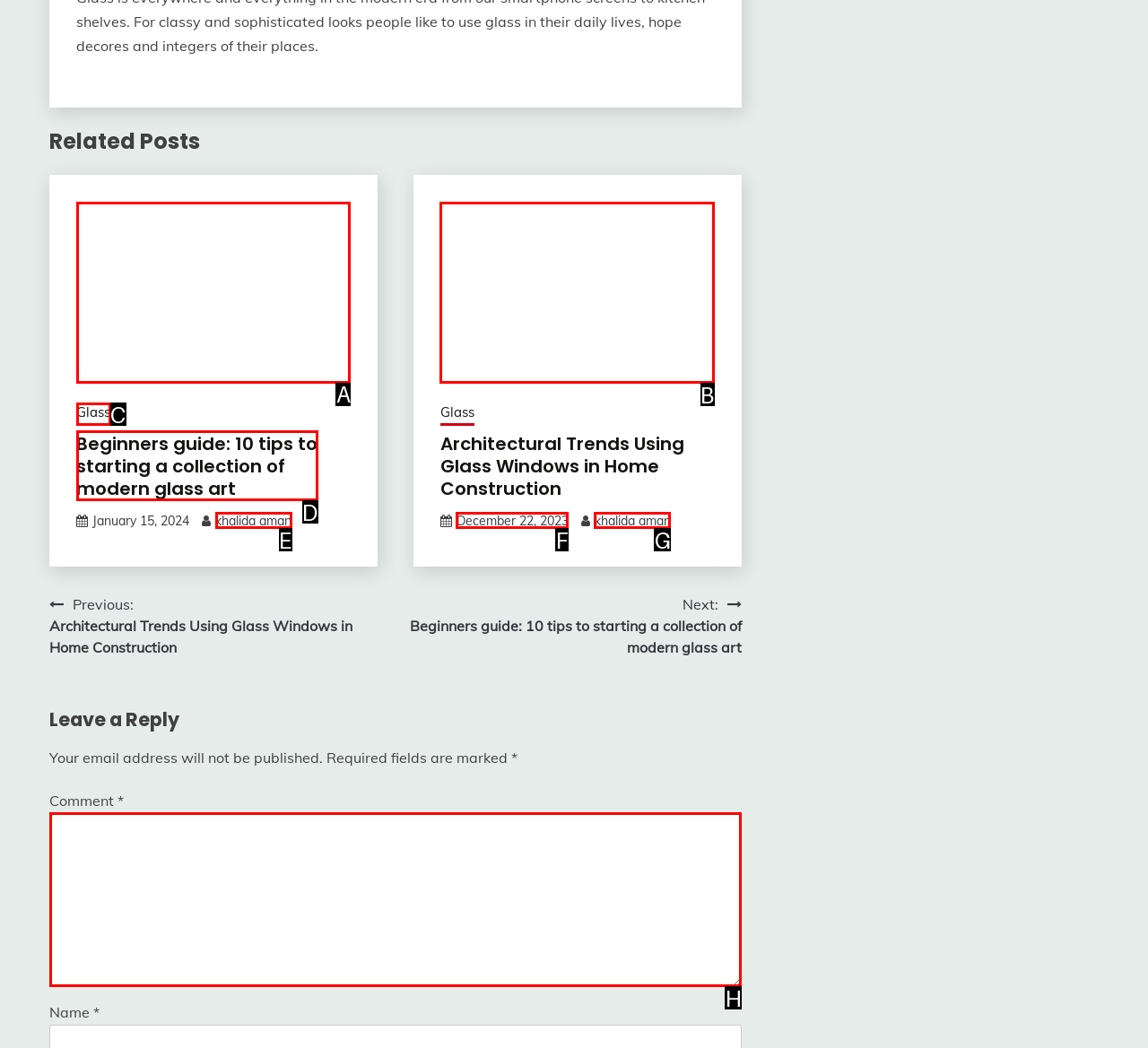Which lettered option should be clicked to perform the following task: Click Products
Respond with the letter of the appropriate option.

None